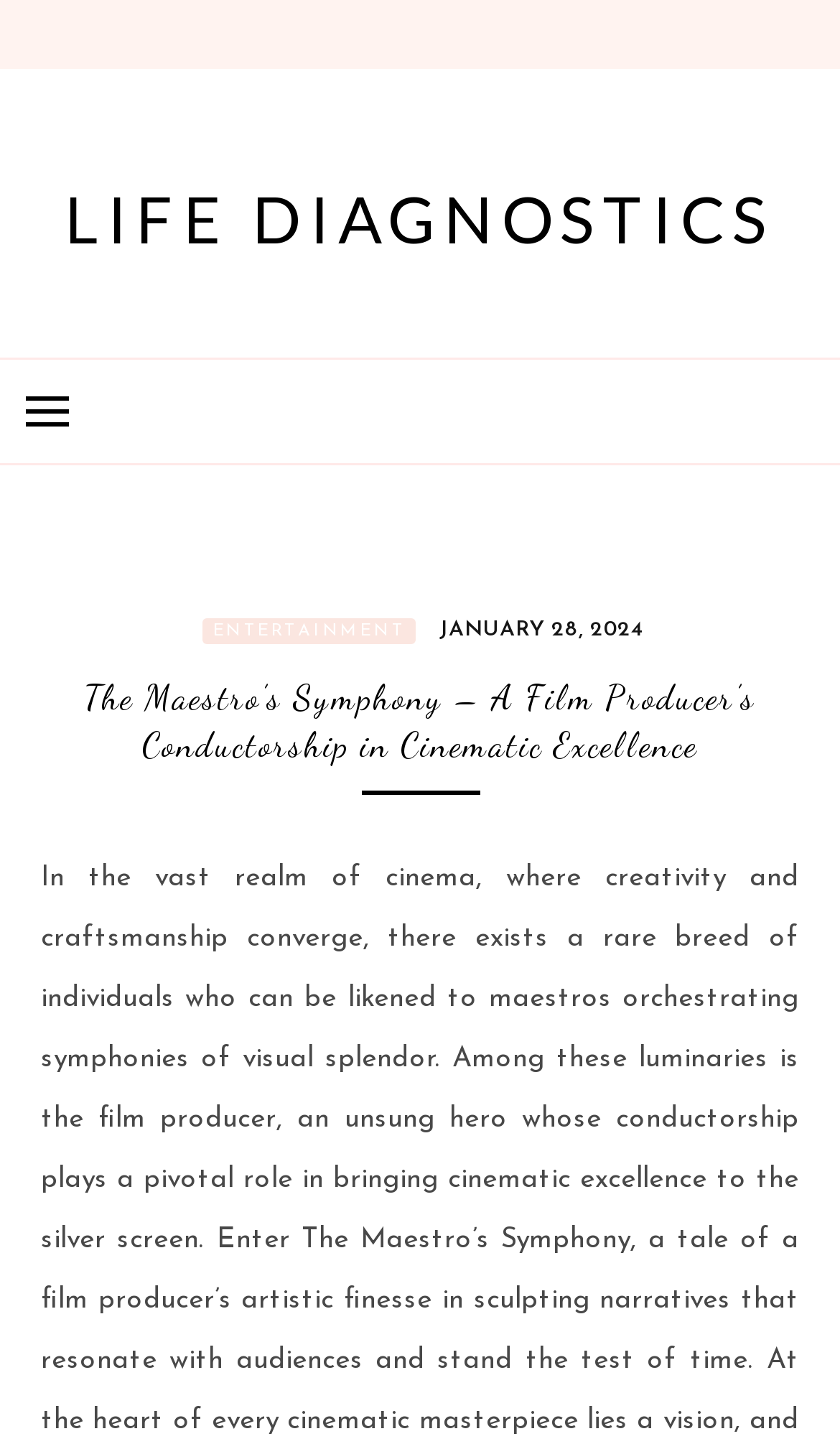What is the name of the film producer's work?
Please respond to the question thoroughly and include all relevant details.

I deduced this by looking at the heading 'The Maestro’s Symphony – A Film Producer’s Conductorship in Cinematic Excellence' which is a subheading under the primary menu, indicating that it is the title of the film producer's work.